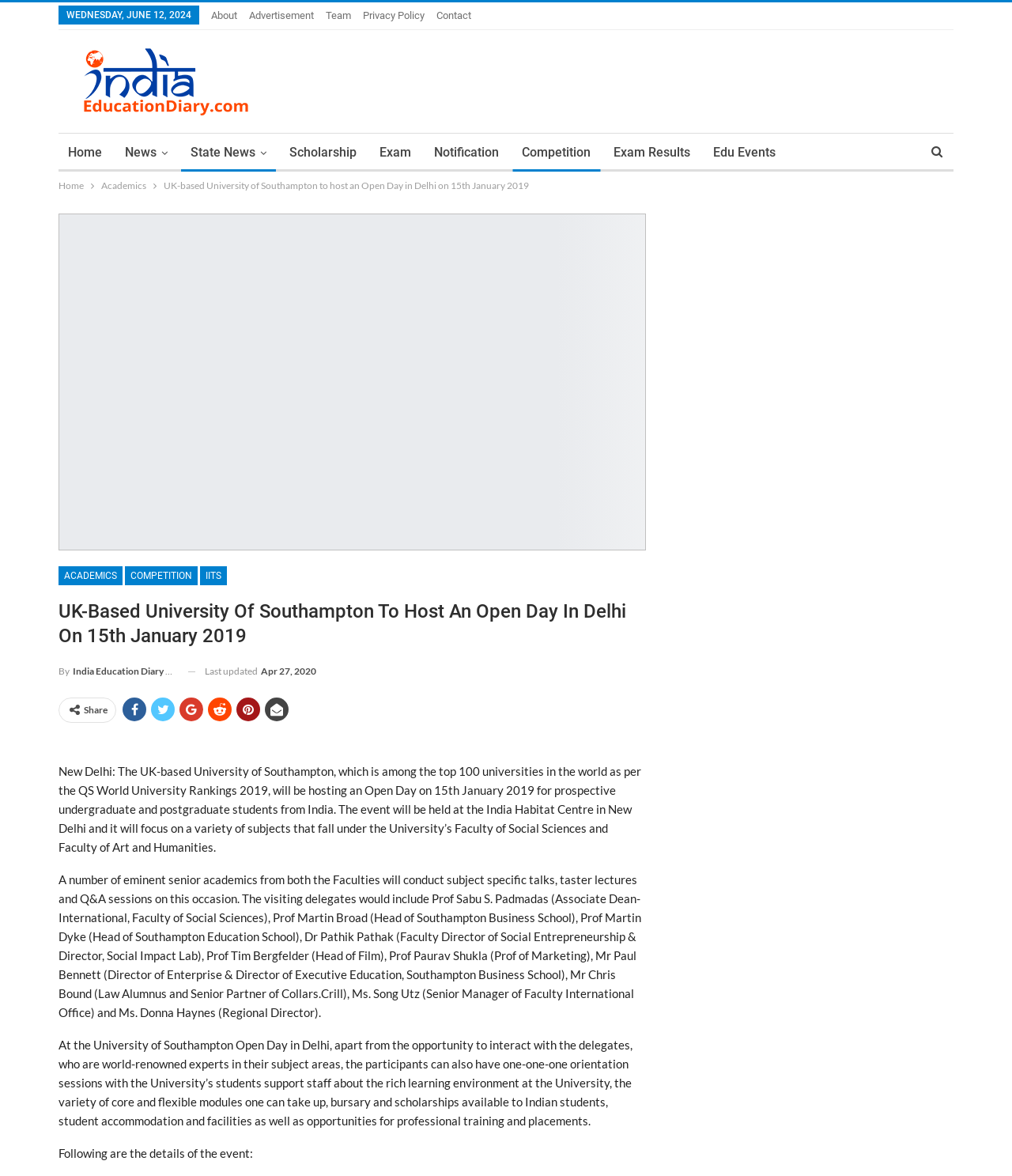Please answer the following question using a single word or phrase: 
What is the ranking of the University of Southampton?

Top 100